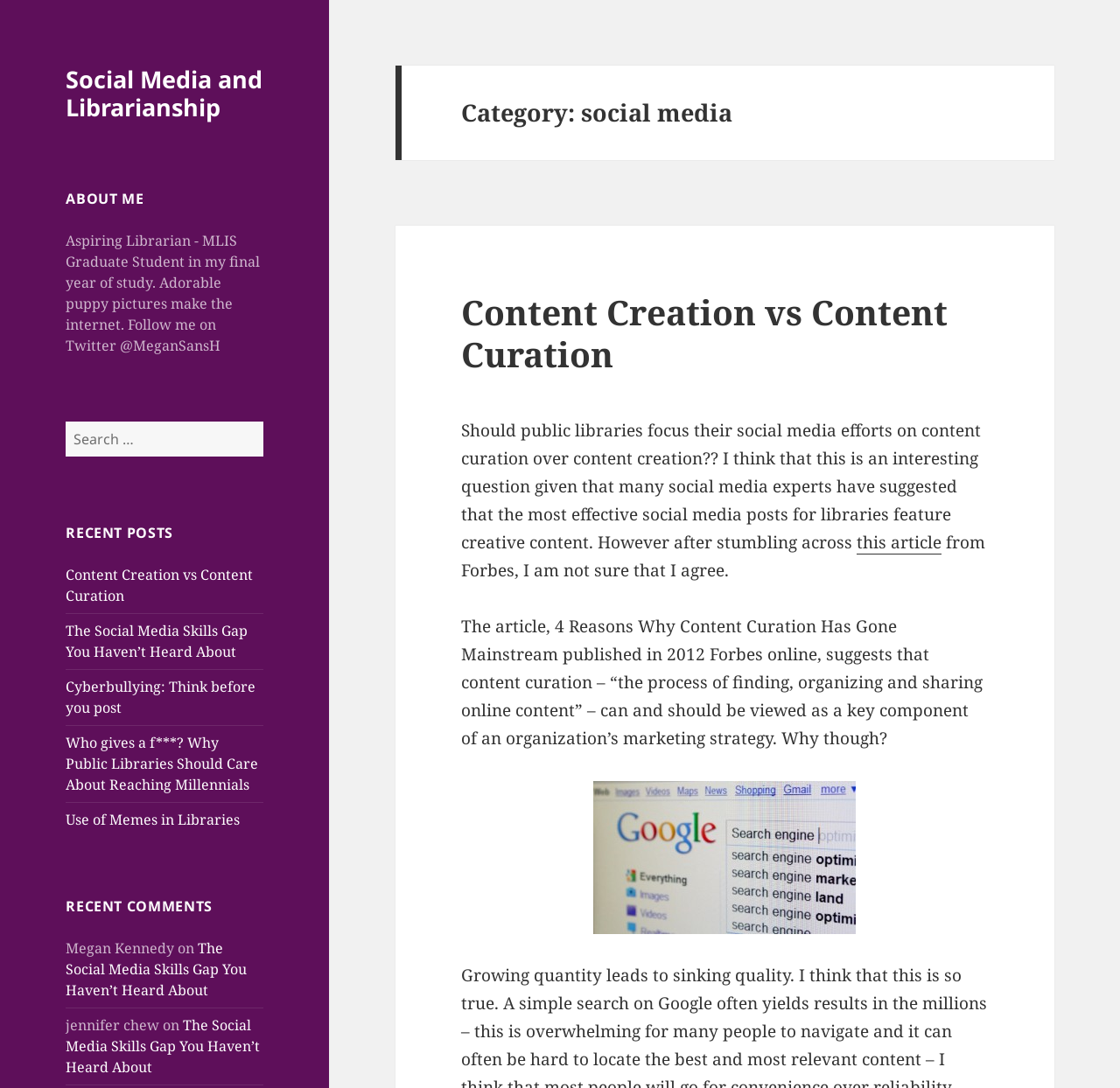Identify and provide the text of the main header on the webpage.

Category: social media